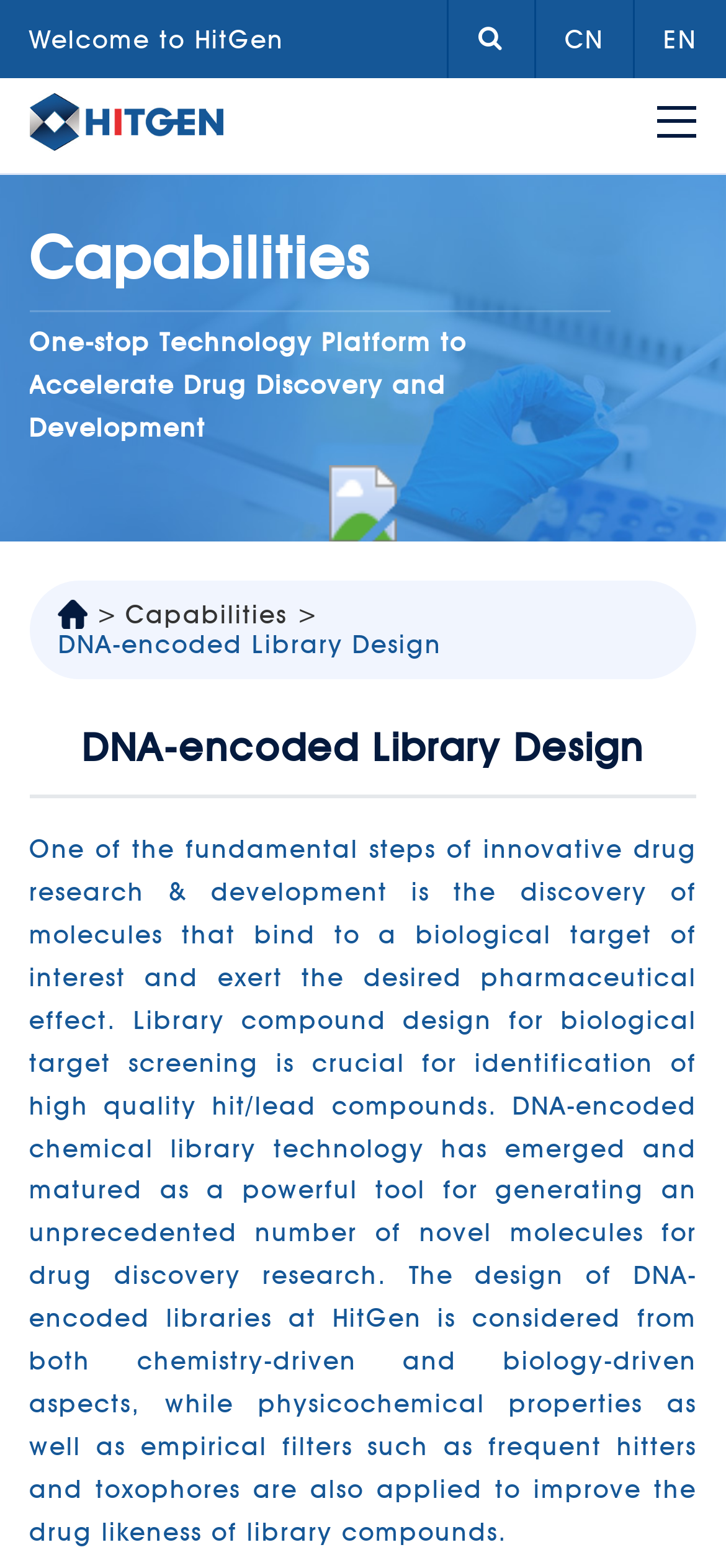Please extract the webpage's main title and generate its text content.

DNA-encoded Library Design